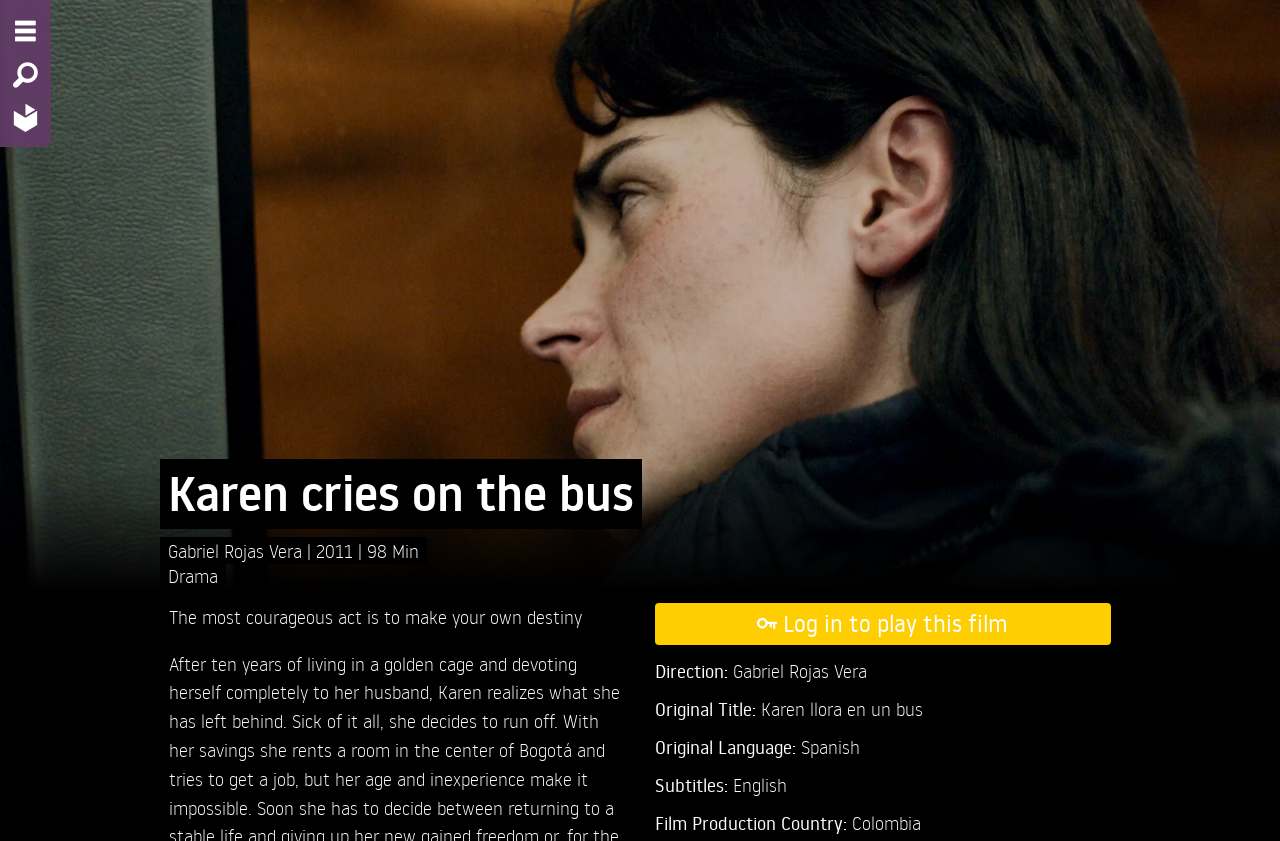What is the original language of the film?
Refer to the screenshot and respond with a concise word or phrase.

Spanish